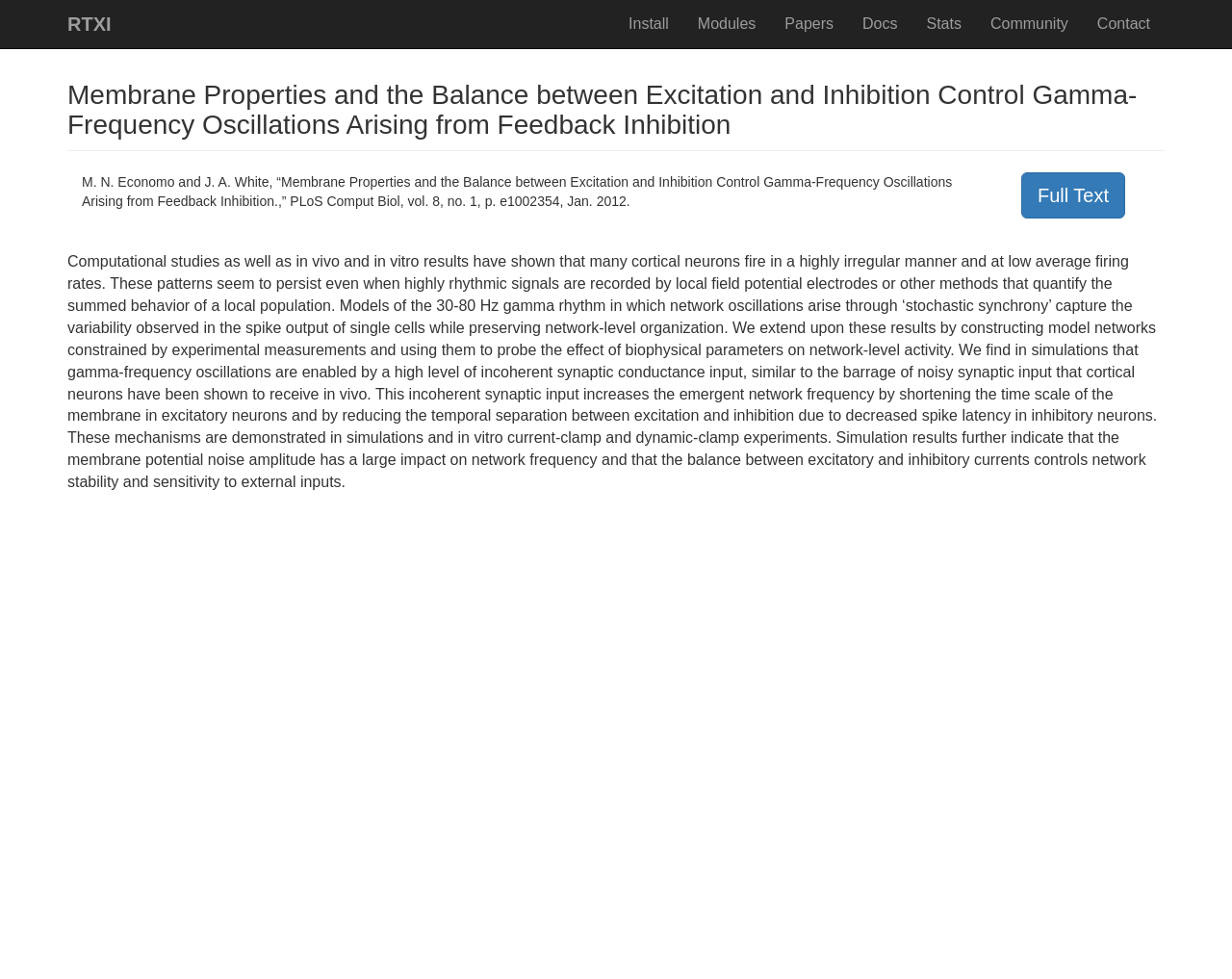Please provide a brief answer to the question using only one word or phrase: 
What is the name of the journal where the paper was published?

PLoS Comput Biol